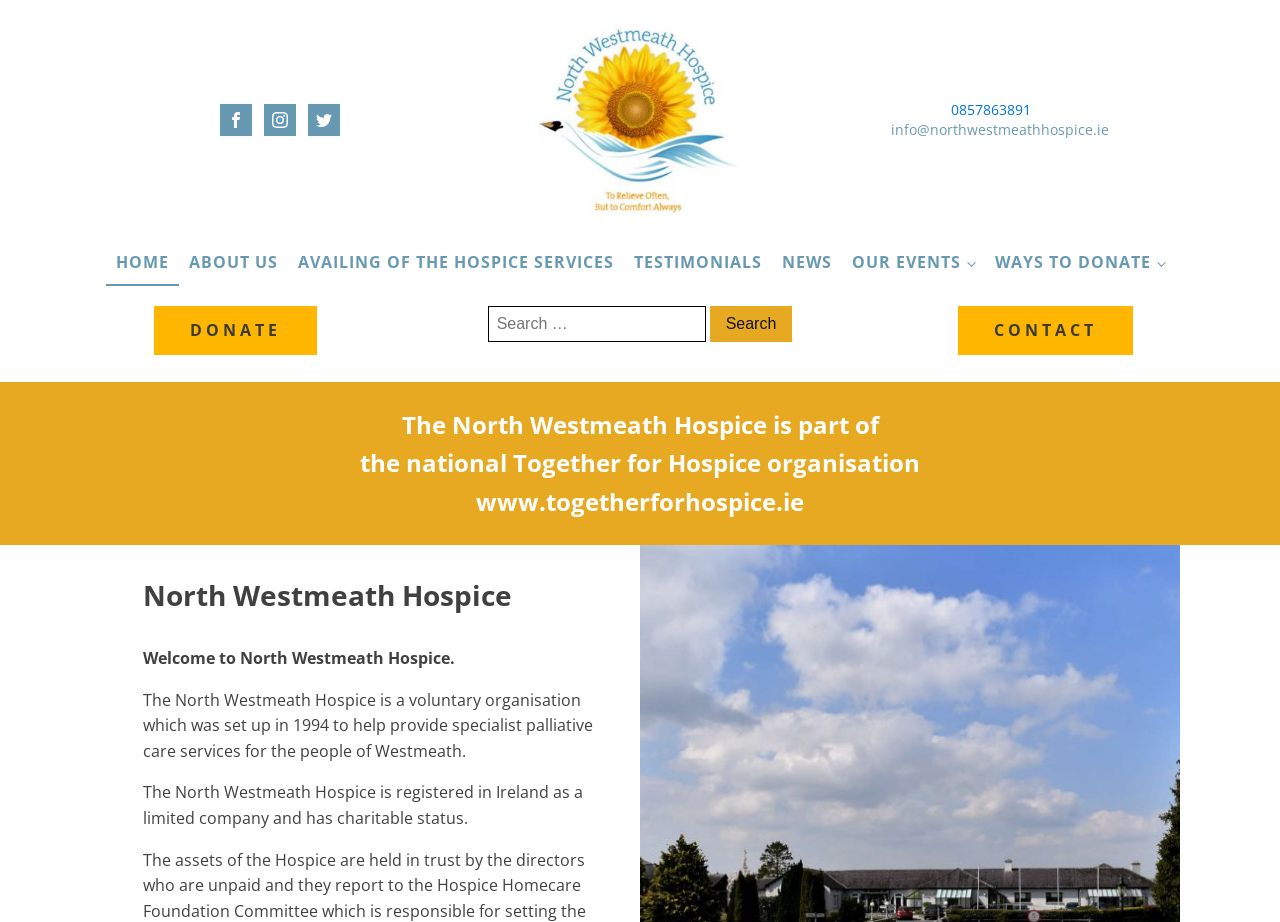Find the bounding box coordinates of the clickable area that will achieve the following instruction: "Search for something".

[0.305, 0.331, 0.695, 0.371]